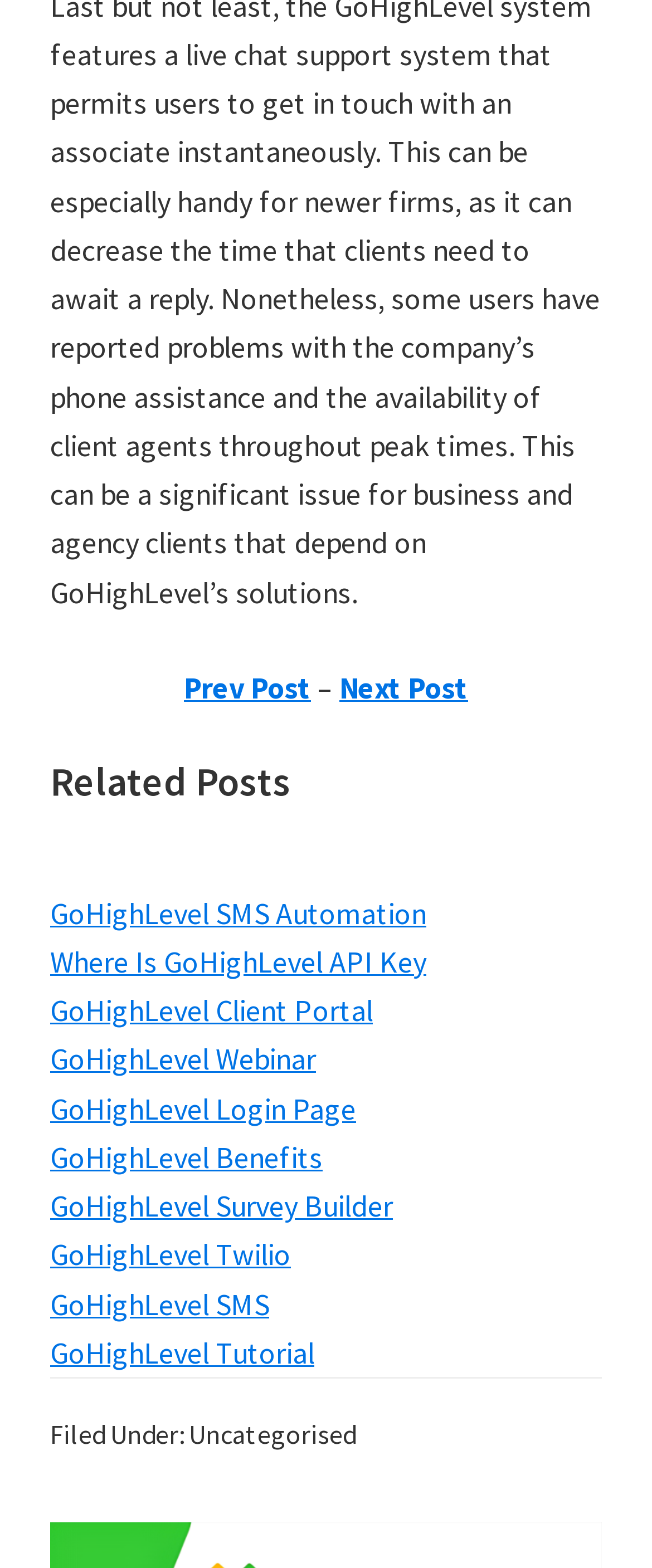What is the purpose of the 'Prev Post' and 'Next Post' links?
Answer the question using a single word or phrase, according to the image.

Navigation